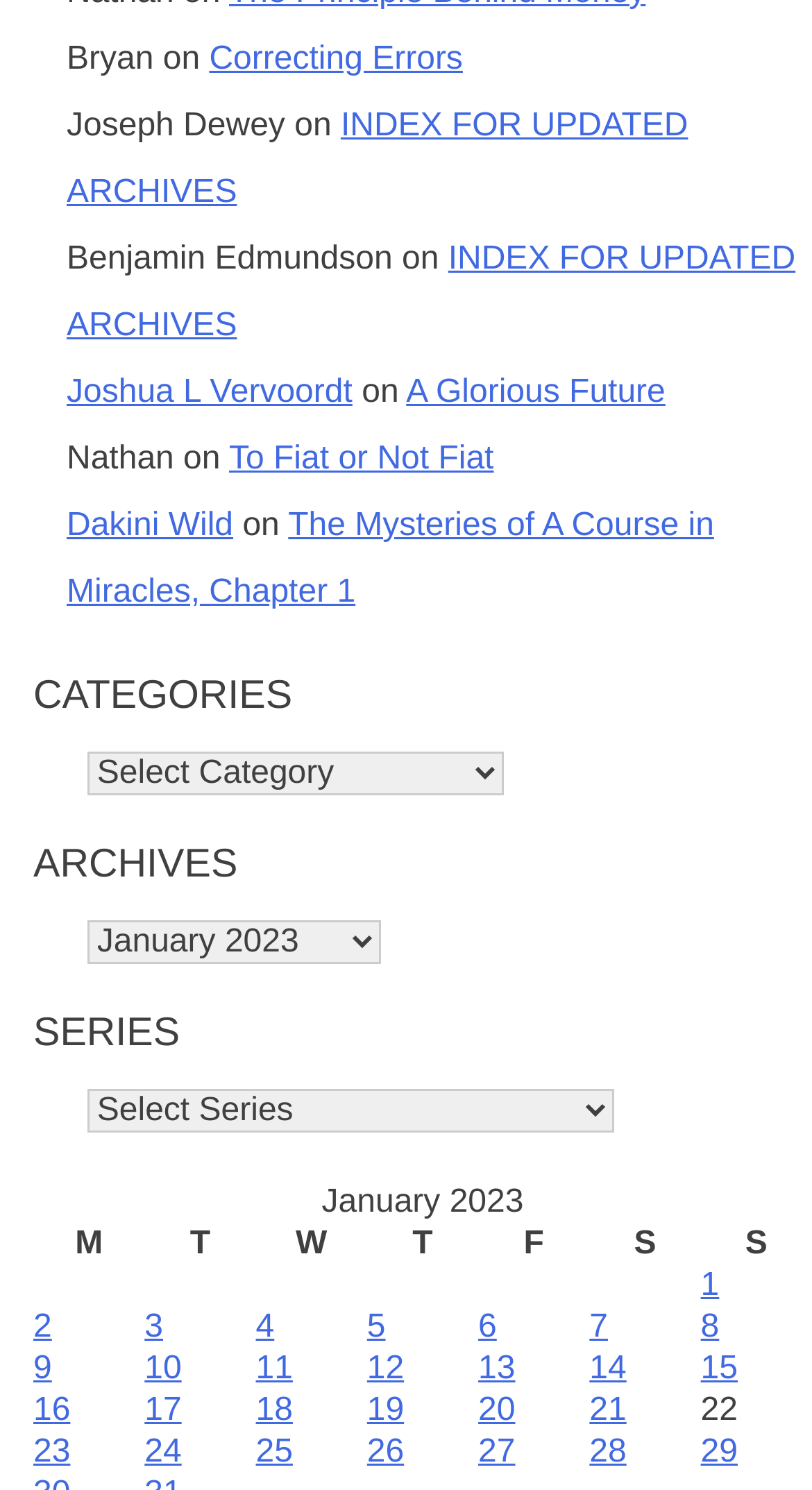Review the image closely and give a comprehensive answer to the question: How many archives are listed?

I counted the number of rows in the grid below the 'ARCHIVES' heading. Each row represents an archive, and there are 21 rows in total.